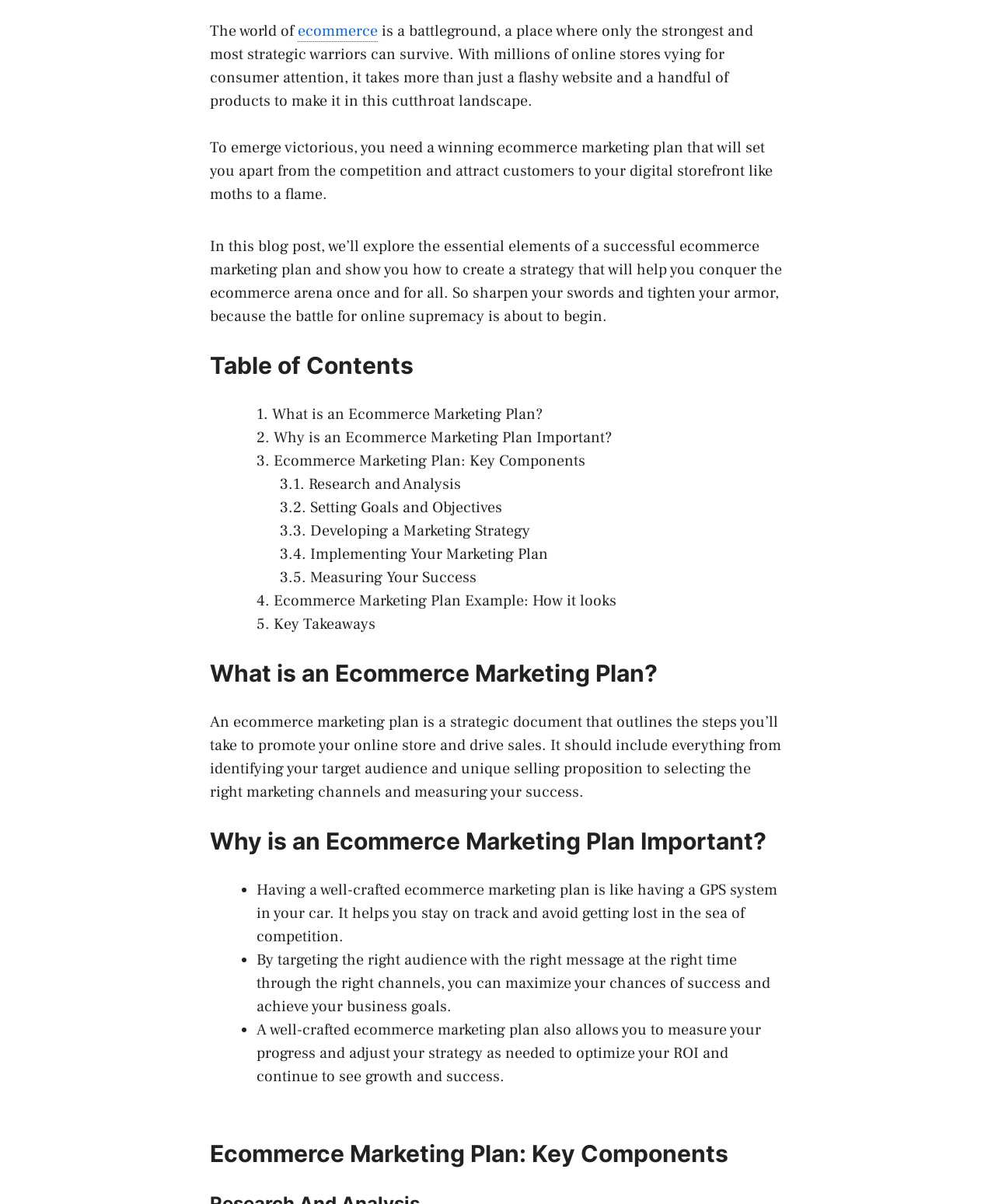Pinpoint the bounding box coordinates of the clickable area needed to execute the instruction: "Learn about 'Setting Goals and Objectives'". The coordinates should be specified as four float numbers between 0 and 1, i.e., [left, top, right, bottom].

[0.312, 0.413, 0.505, 0.43]